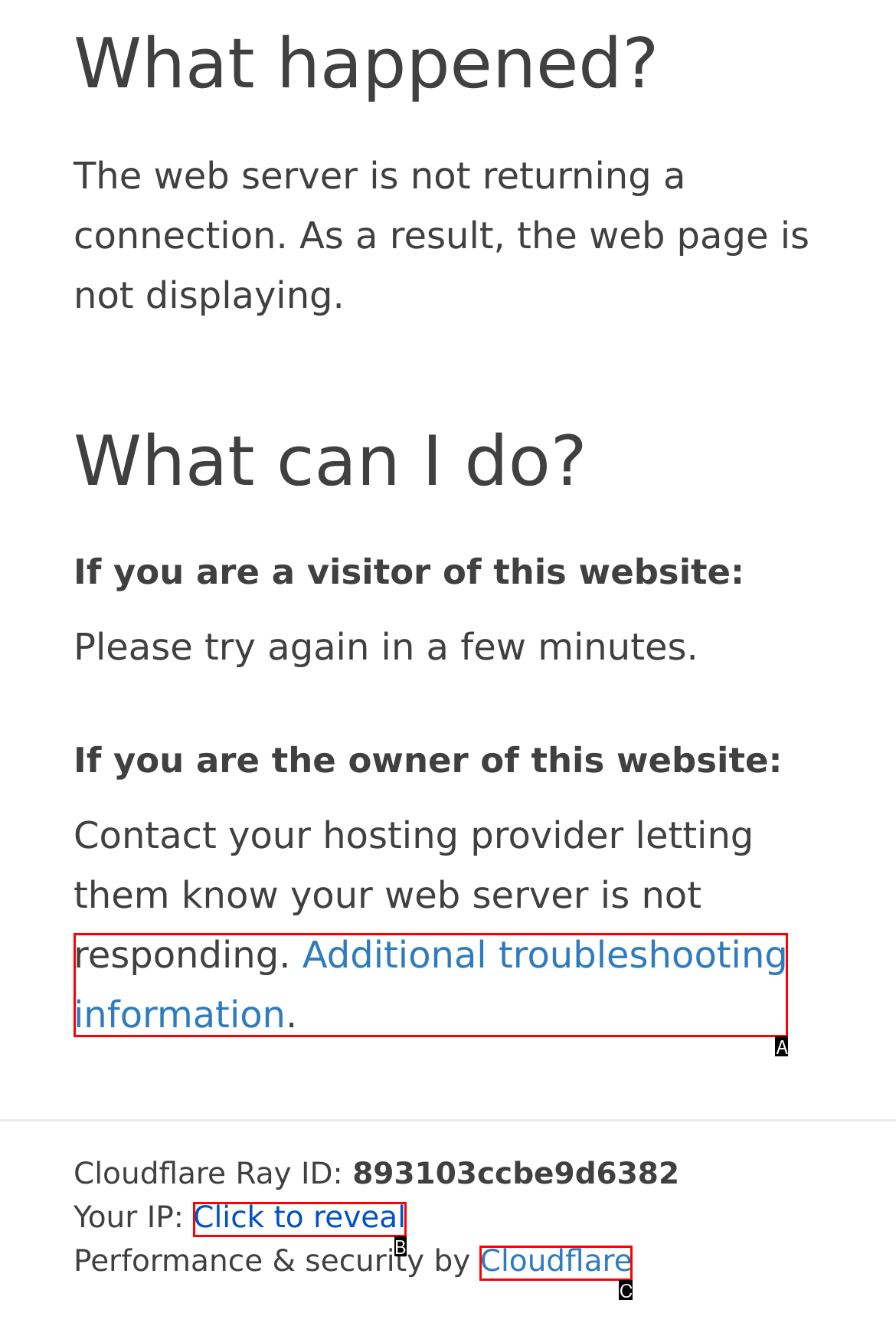Choose the HTML element that aligns with the description: Cloudflare. Indicate your choice by stating the letter.

C